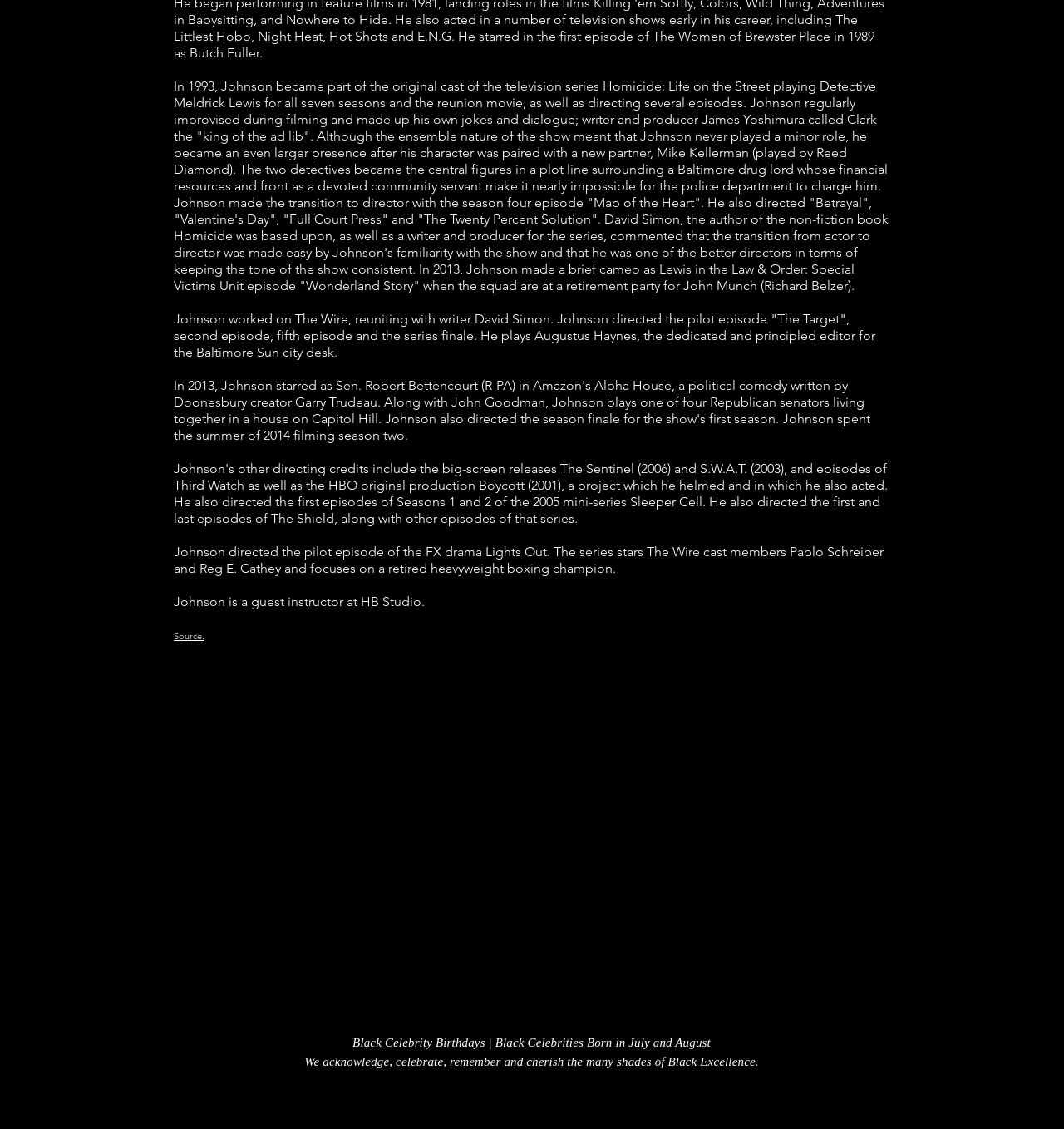What is the name of the character Clark Johnson played in The Wire?
Refer to the image and provide a one-word or short phrase answer.

Augustus Haynes